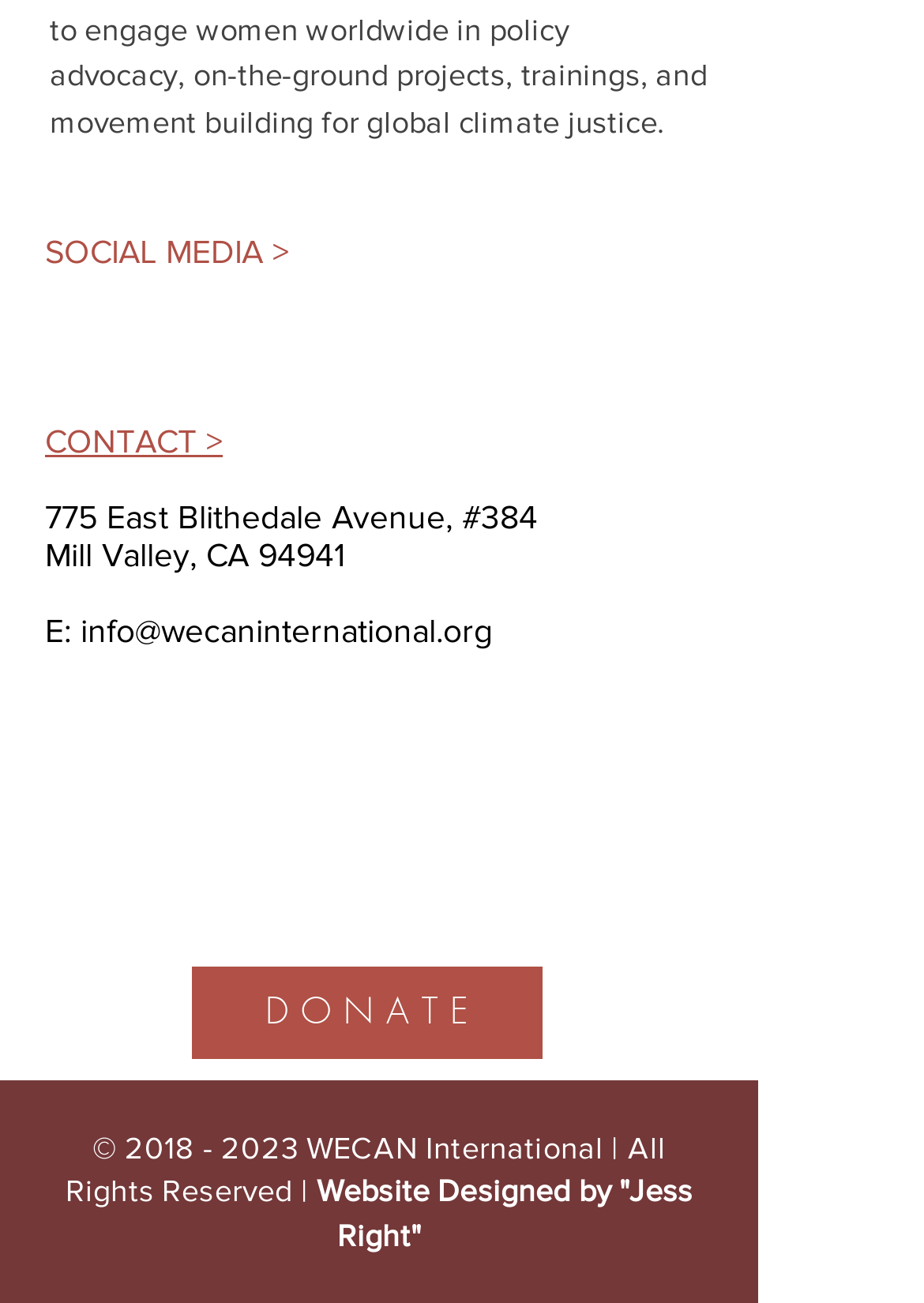Please reply to the following question using a single word or phrase: 
Who designed the website of WECAN International?

Jess Right